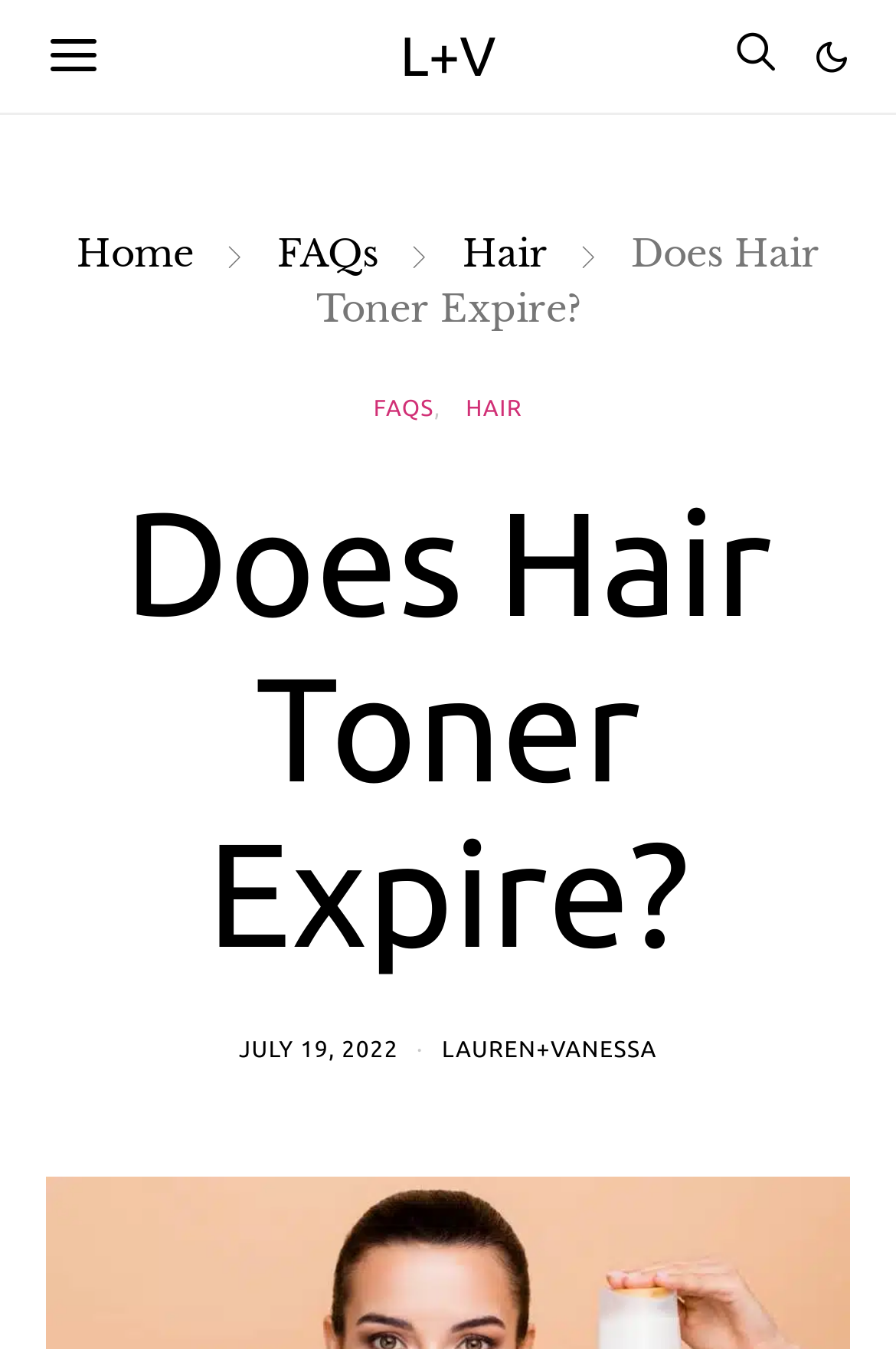Review the image closely and give a comprehensive answer to the question: What is the category of the article?

I determined the category of the article by looking at the navigation links at the top of the page, which include 'Home', 'FAQs', and 'Hair'. The current page is under the 'Hair' category, as indicated by the highlighted link.